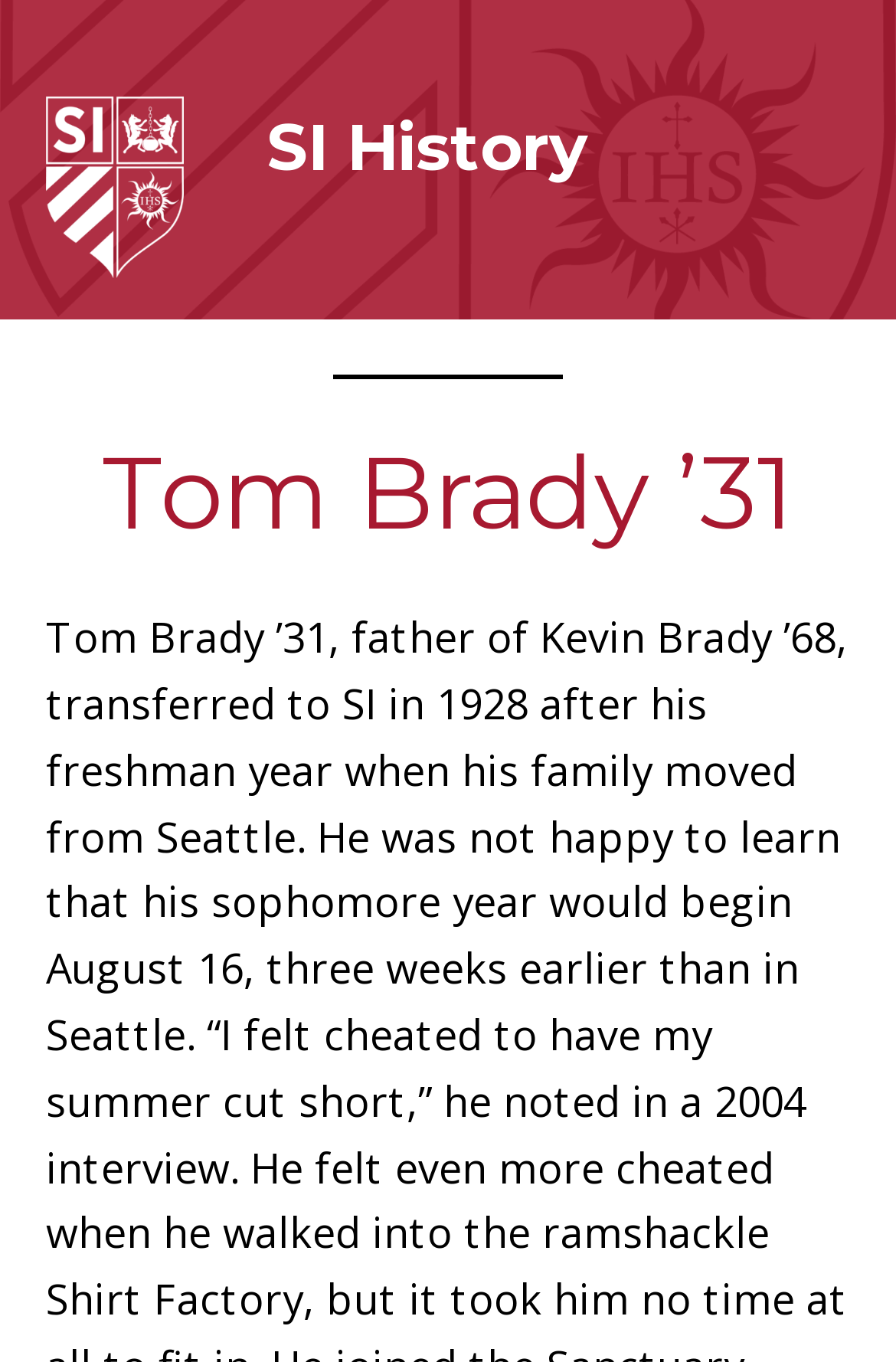Give the bounding box coordinates for this UI element: "SI History". The coordinates should be four float numbers between 0 and 1, arranged as [left, top, right, bottom].

[0.297, 0.079, 0.656, 0.137]